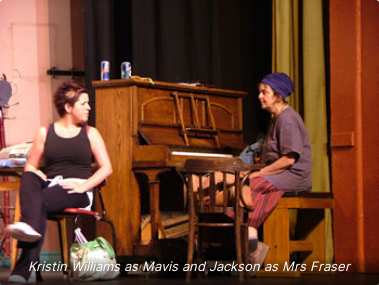Capture every detail in the image and describe it fully.

The image features a scene from a theatrical performance, showcasing two characters engaged in a conversation. On the left, Kristin Williams portrays Mavis, and on the right, Jackson embodies Mrs. Fraser. They are positioned near a wooden piano, set against a rich, colorful stage backdrop. Mavis appears animated and attentive as she engages with Mrs. Fraser, who sits casually at the piano. The scene captures a moment of intimate dialogue, likely filled with emotion or humor, enhancing the theatrical atmosphere. The overall setting reflects the vibrant energy of live theater, bringing the characters and their story to life.